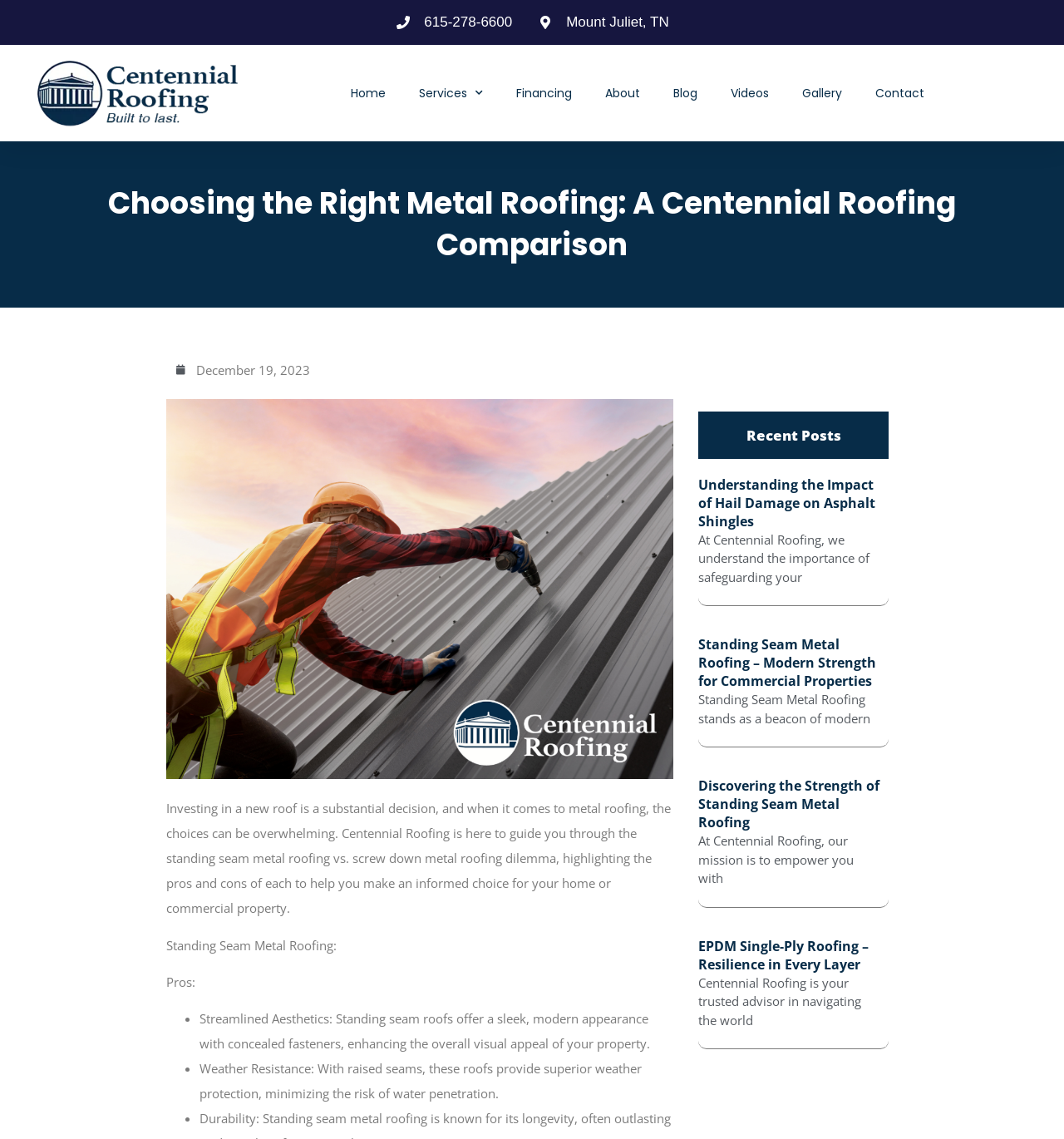What is the phone number on the top right? Based on the screenshot, please respond with a single word or phrase.

615-278-6600